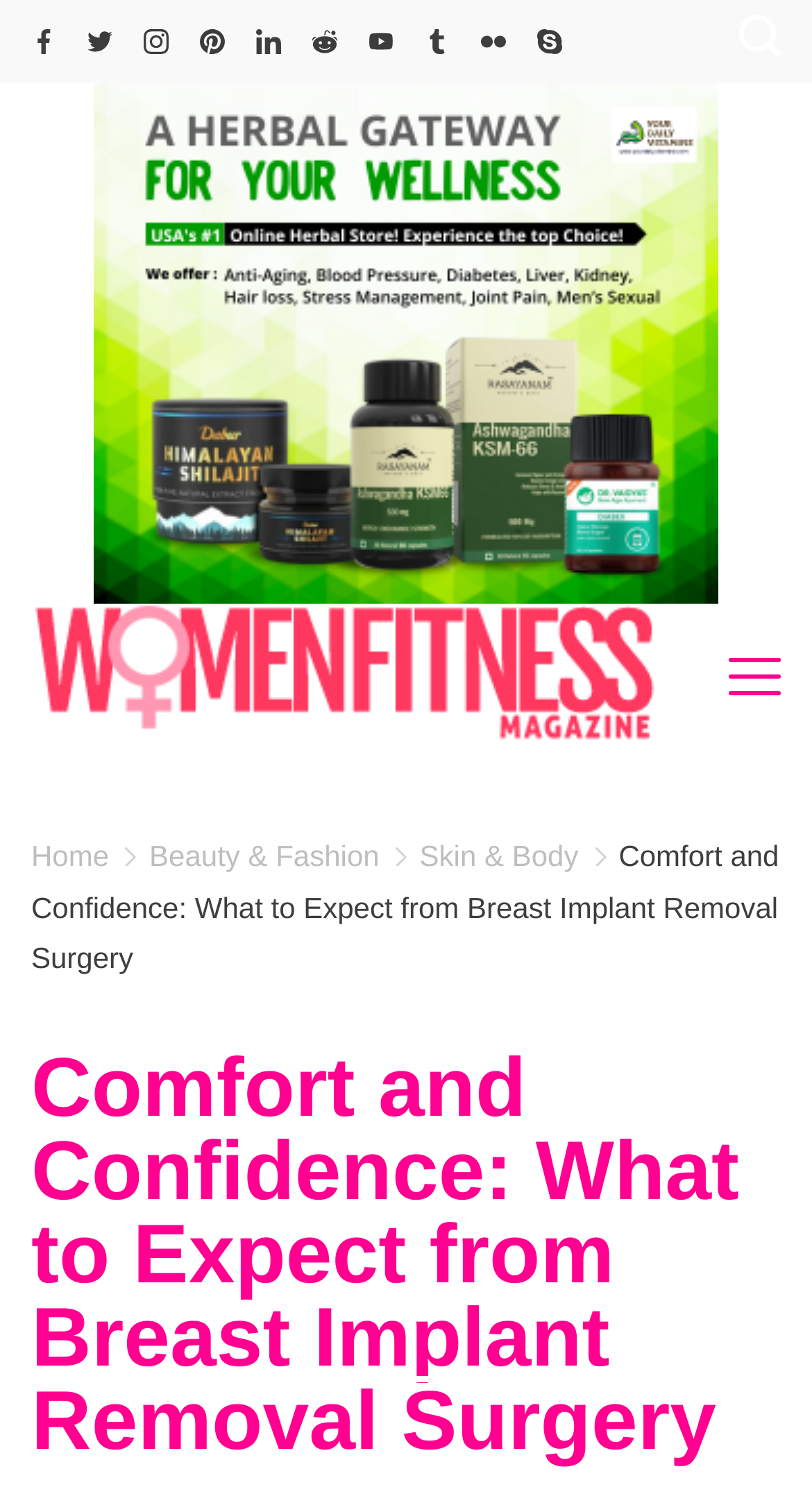How many social media links are available?
Kindly answer the question with as much detail as you can.

I counted the number of social media links available on the webpage, which are Facebook, Twitter, Instagram, Pinterest, LinkedIn, Reddit, YouTube, Tumblr, and Flickr.